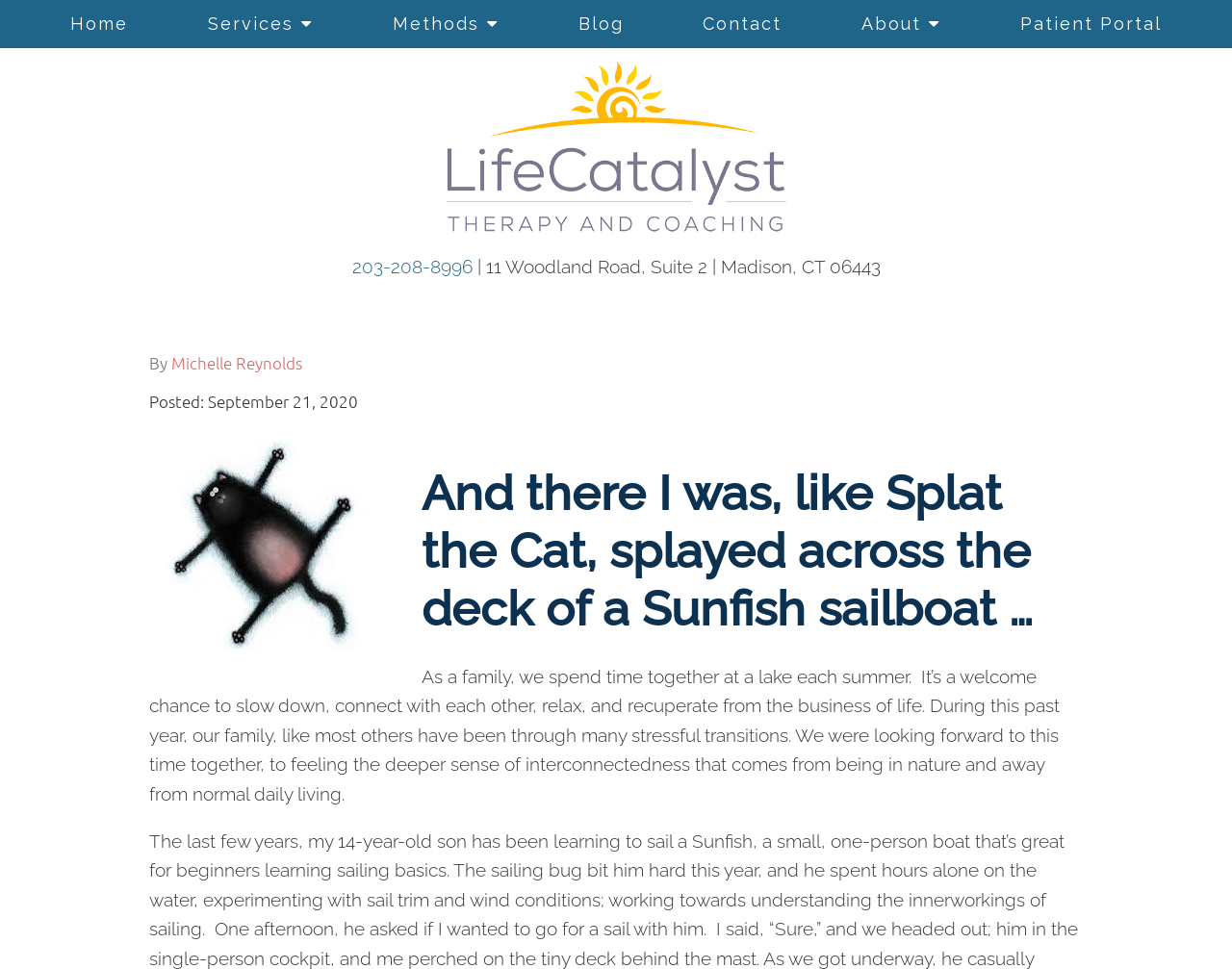What is the date of the blog post?
Please respond to the question with a detailed and informative answer.

I searched for a date on the webpage and found a static text element with the text 'Posted: September 21, 2020'. This is likely the date when the blog post was published.